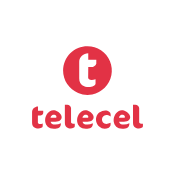Provide a short, one-word or phrase answer to the question below:
What is the font style of the brand name?

playful, rounded